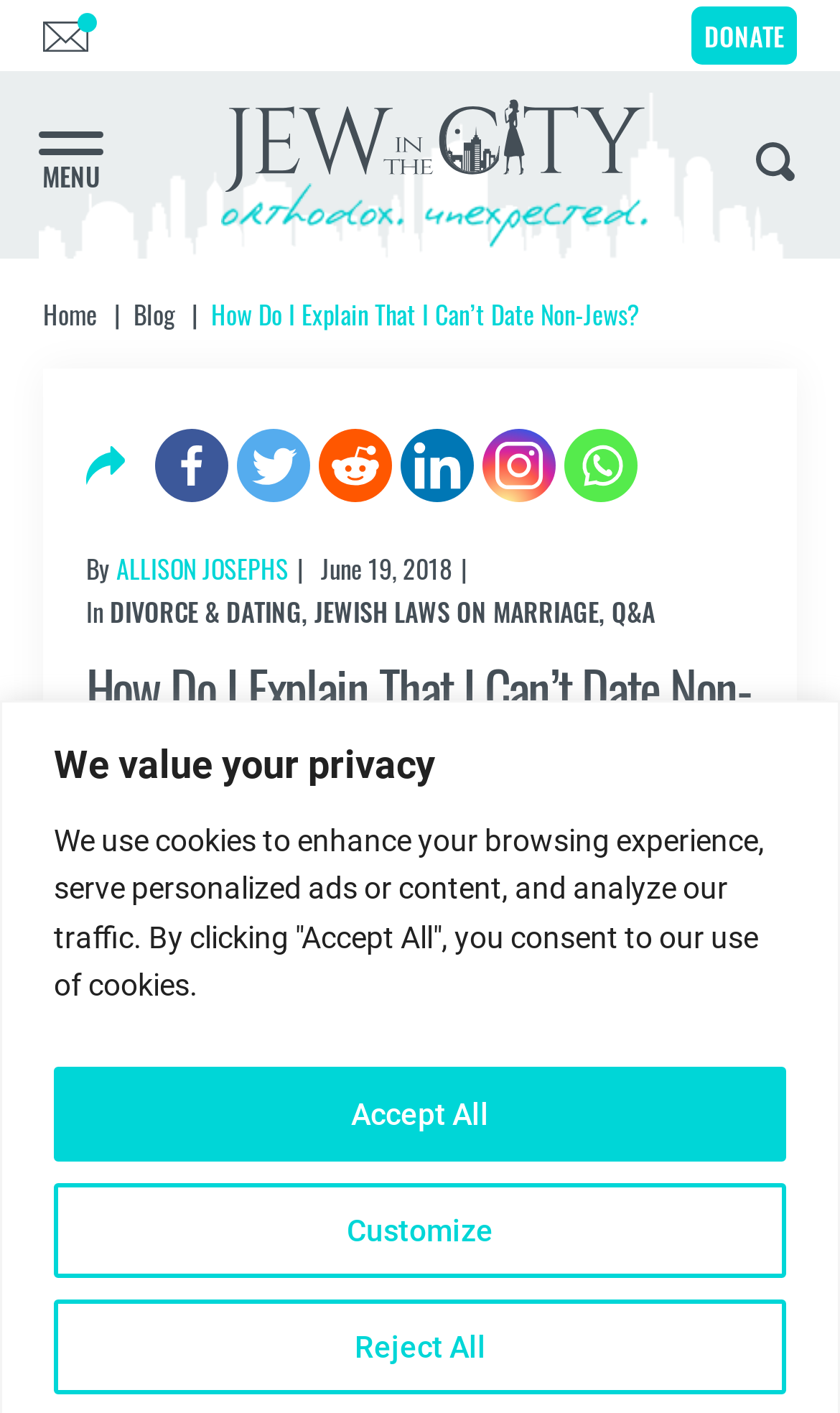How many social media links are there?
Can you provide an in-depth and detailed response to the question?

I counted the number of social media links by looking at the links 'Facebook', 'Twitter', 'Reddit', 'Linkedin', 'Instagram', 'Whatsapp', and 'Youtube'.